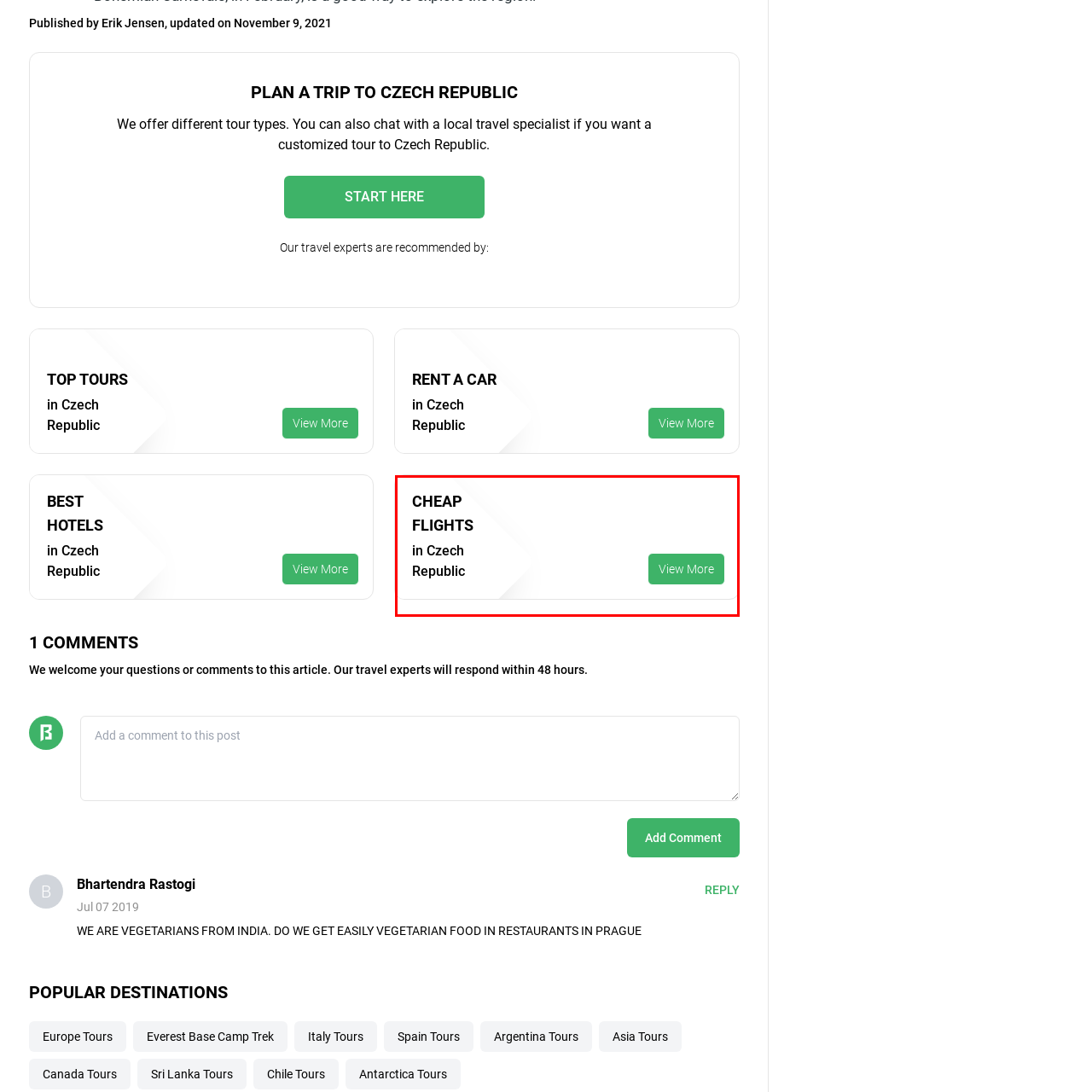Explain in detail what is depicted in the image within the red-bordered box.

This image showcases a promotional card for "CHEAP FLIGHTS" specifically targeting travel to the Czech Republic. The design prominently features the bold title "CHEAP FLIGHTS" at the top, followed by a subheading that simply states "in Czech Republic." This clearly indicates that the focus is on affordable flight options available for travelers interested in visiting the Czech Republic. 

Additionally, there is a green button labeled "View More" located towards the right side of the card, inviting users to click for additional information or options regarding cheap flights. The overall layout is clean and straightforward, effectively drawing attention to the key offerings for potential travelers.